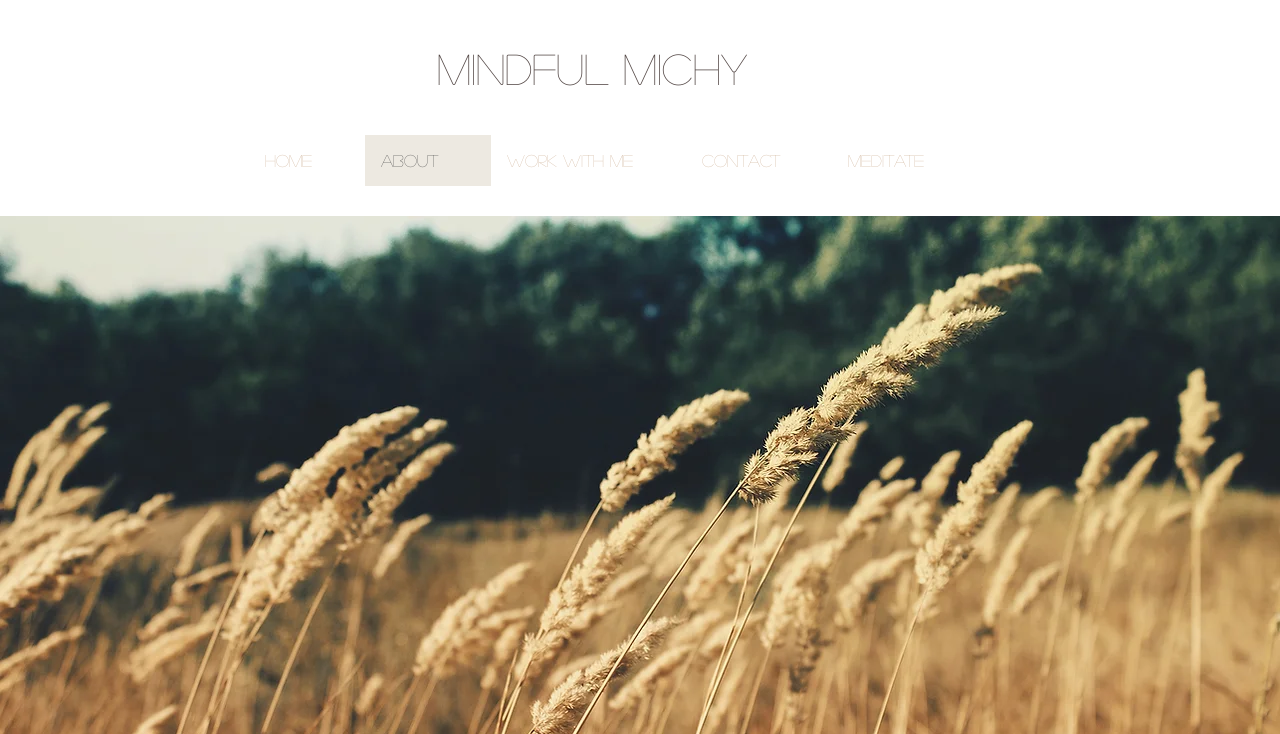Using the image as a reference, answer the following question in as much detail as possible:
What is the name of the website?

The name of the website can be determined by looking at the heading element 'Mindful Michy' which is a prominent element on the webpage, indicating that it is the title of the website.